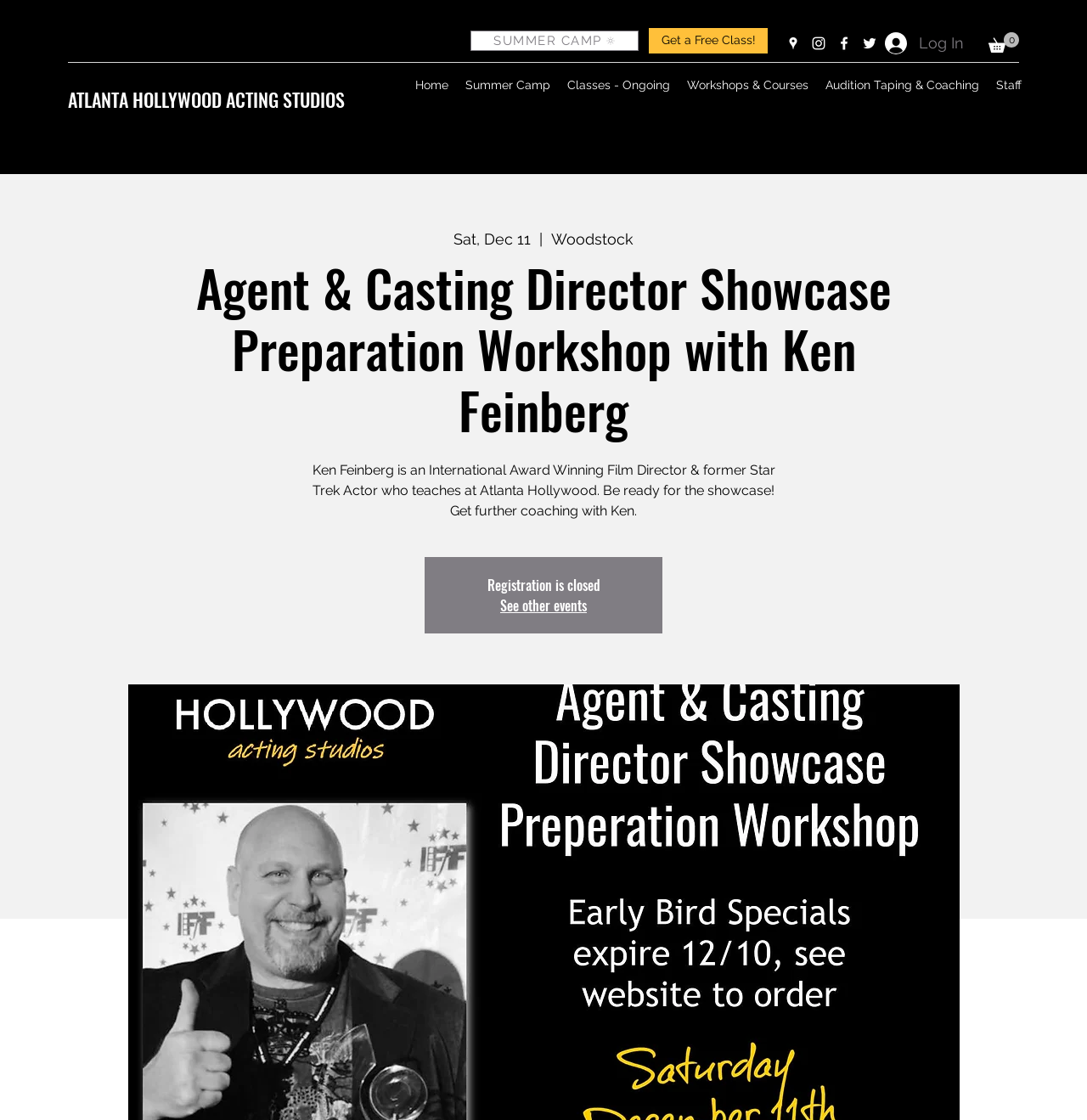Provide a brief response in the form of a single word or phrase:
What is the location of the event on December 11?

Woodstock